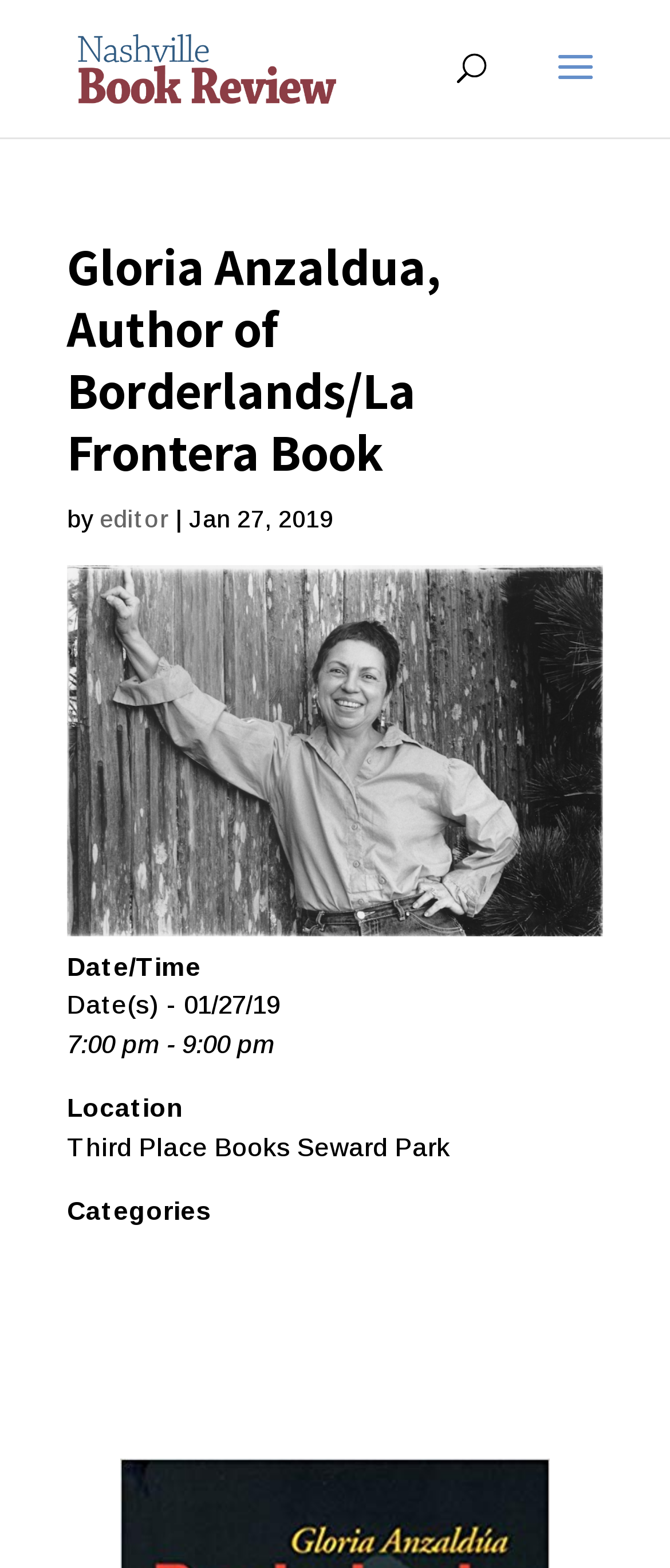Given the description "alt="Nashville Book Review"", determine the bounding box of the corresponding UI element.

[0.11, 0.033, 0.51, 0.051]